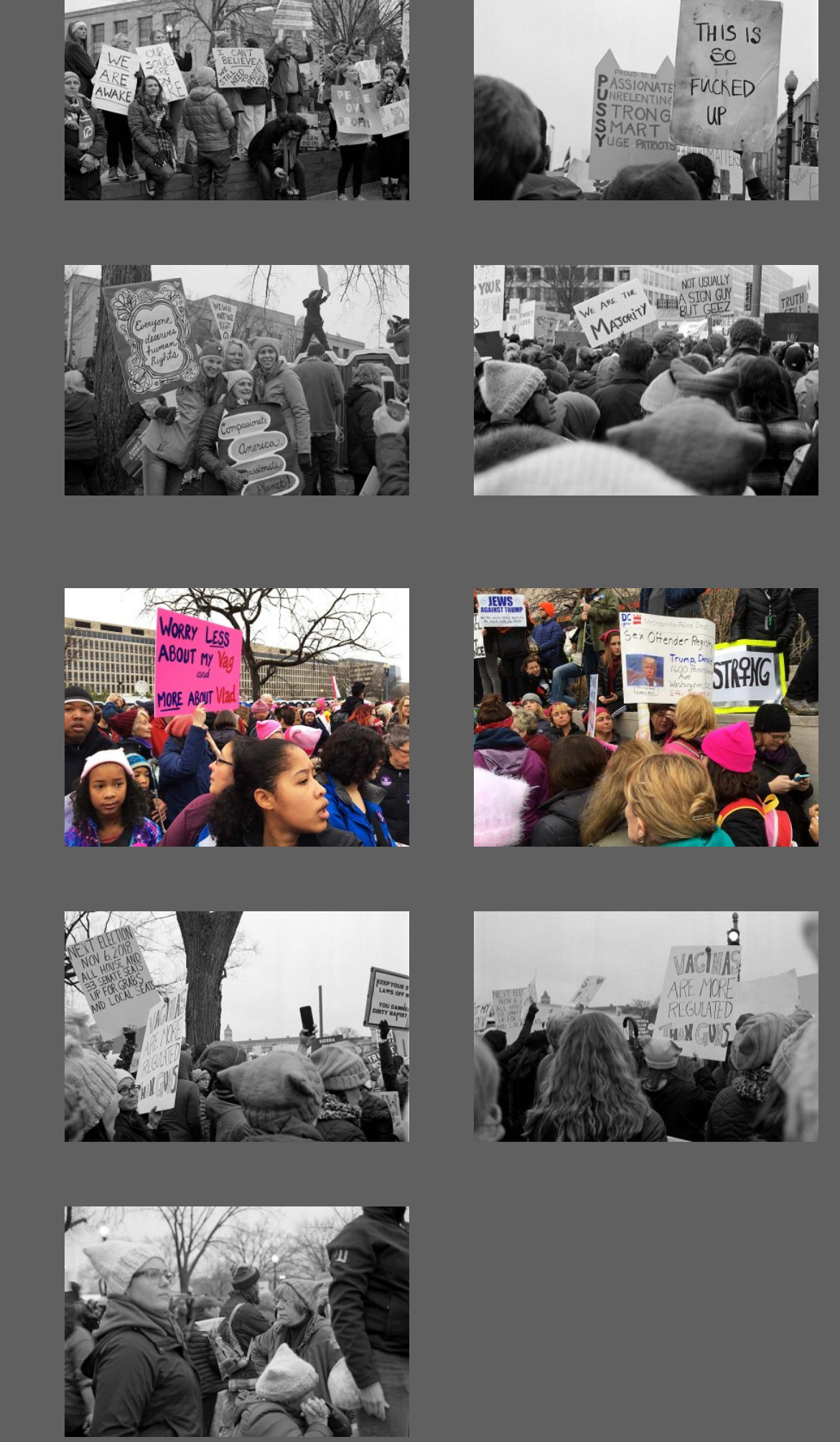Select the bounding box coordinates of the element I need to click to carry out the following instruction: "explore the fourth option".

[0.564, 0.324, 0.974, 0.349]